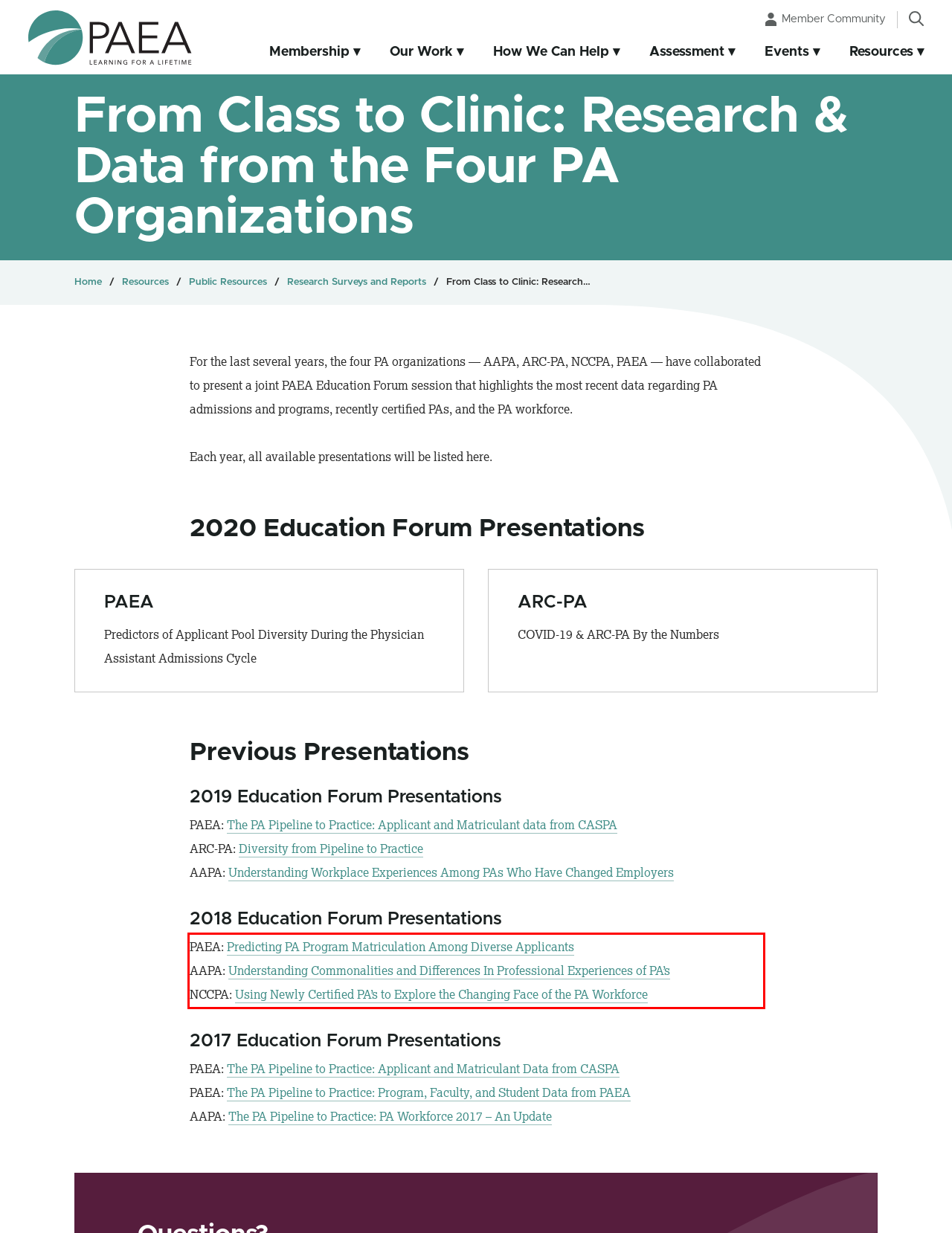Please analyze the screenshot of a webpage and extract the text content within the red bounding box using OCR.

PAEA: Predicting PA Program Matriculation Among Diverse Applicants AAPA: Understanding Commonalities and Differences In Professional Experiences of PA’s NCCPA: Using Newly Certified PA’s to Explore the Changing Face of the PA Workforce